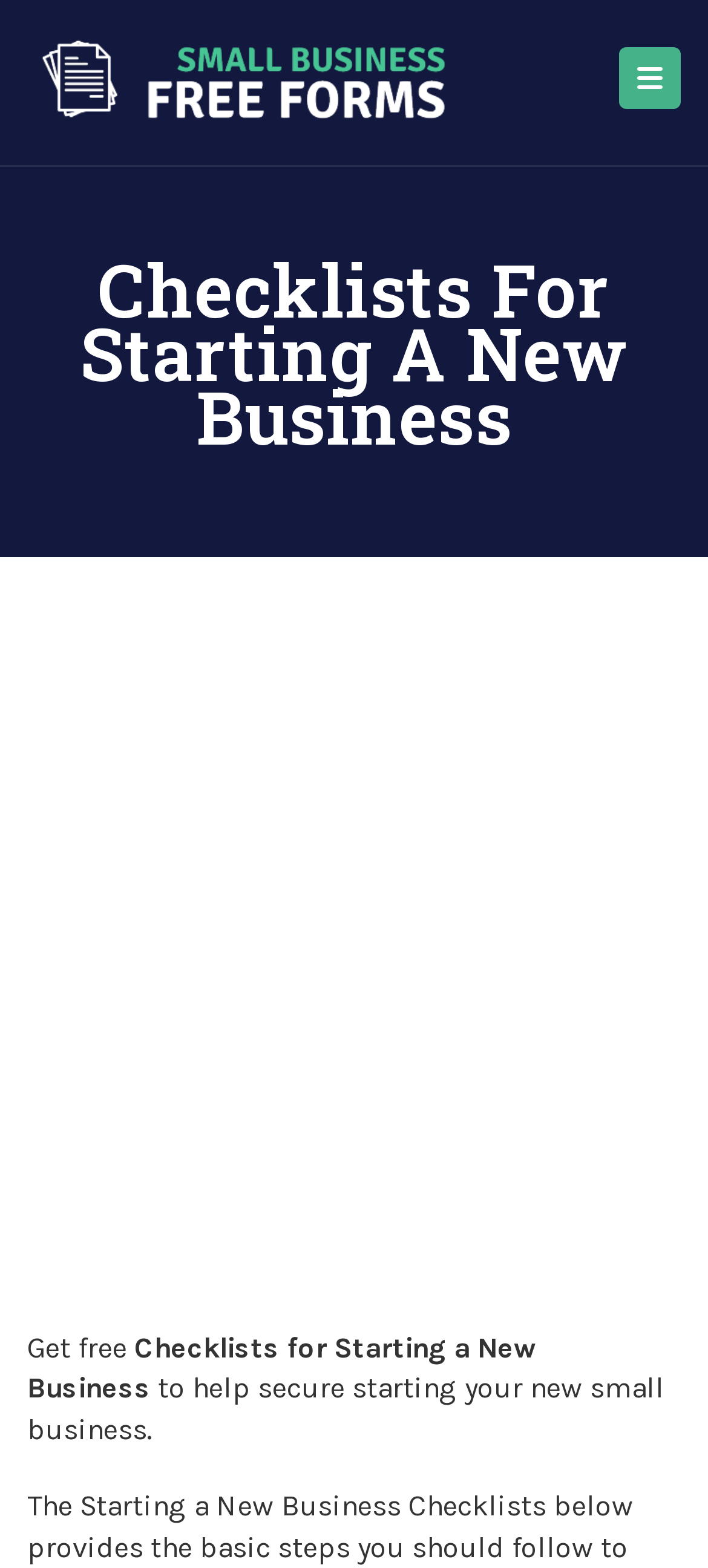What is the purpose of the checklists?
Answer the question with just one word or phrase using the image.

Starting a new business